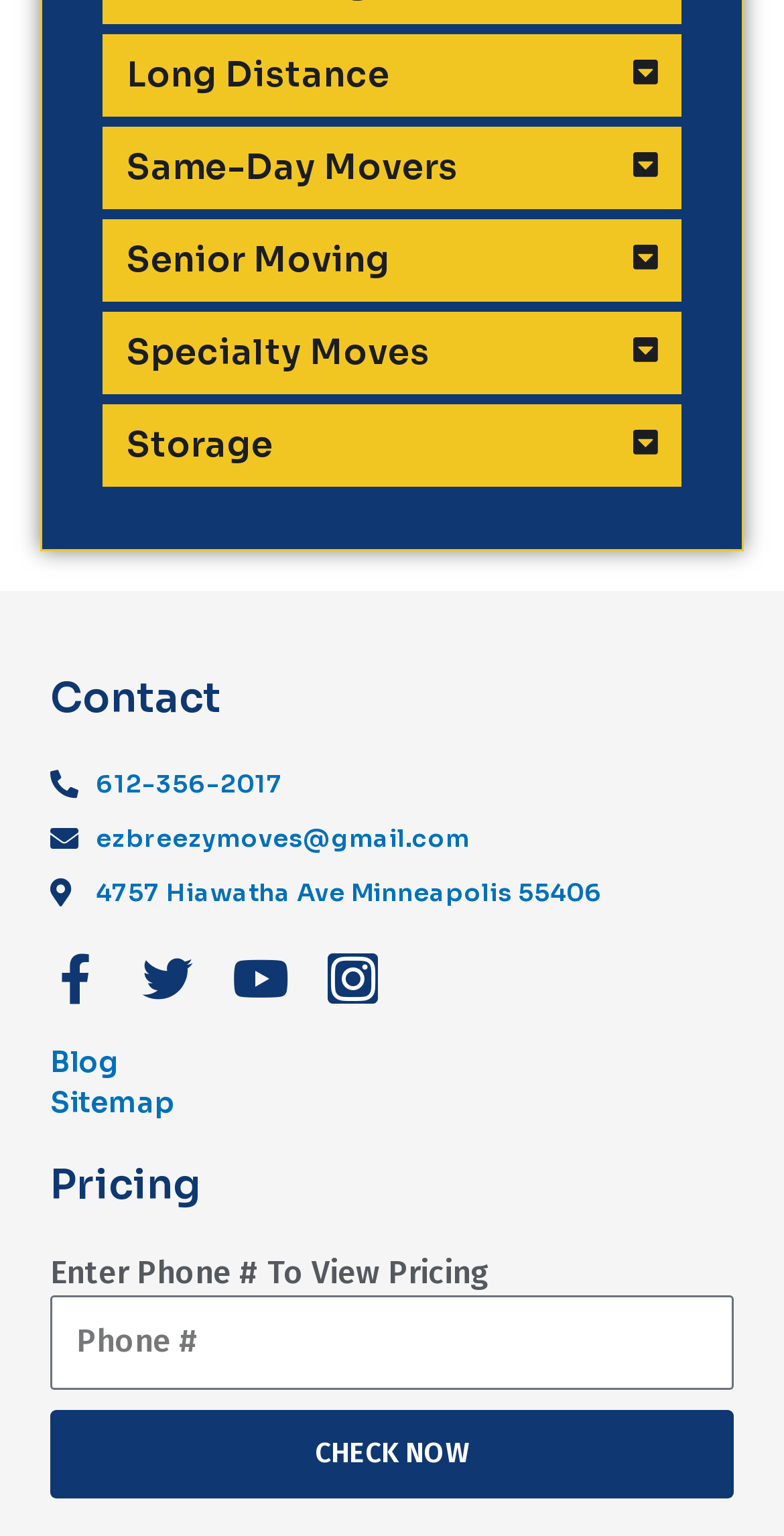Please give the bounding box coordinates of the area that should be clicked to fulfill the following instruction: "Check now". The coordinates should be in the format of four float numbers from 0 to 1, i.e., [left, top, right, bottom].

[0.064, 0.917, 0.936, 0.975]